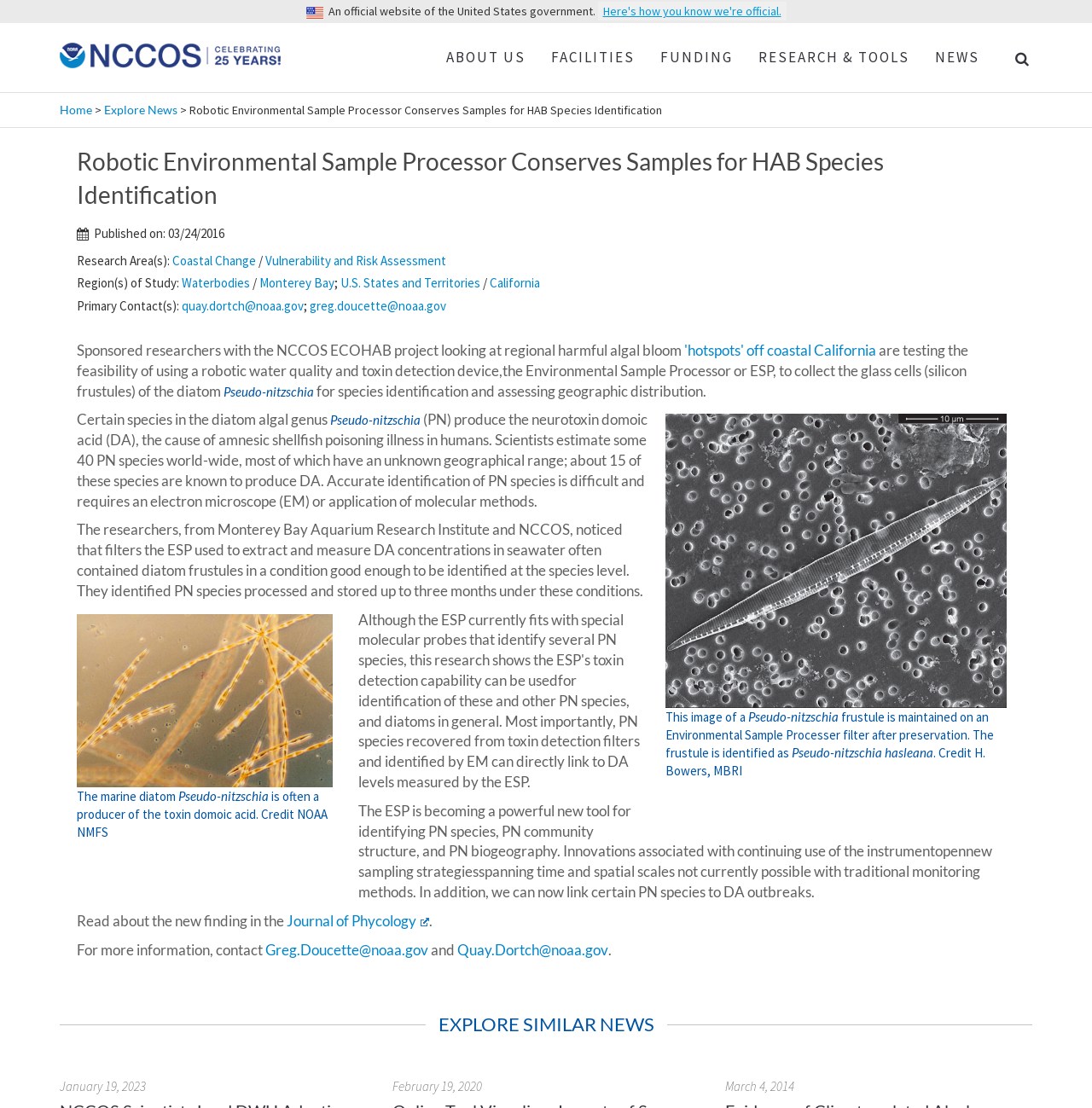What is the journal where the new finding is published?
Based on the image, answer the question with as much detail as possible.

The webpage states 'Read about the new finding in the Journal of Phycology', indicating that the journal where the new finding is published is Journal of Phycology.